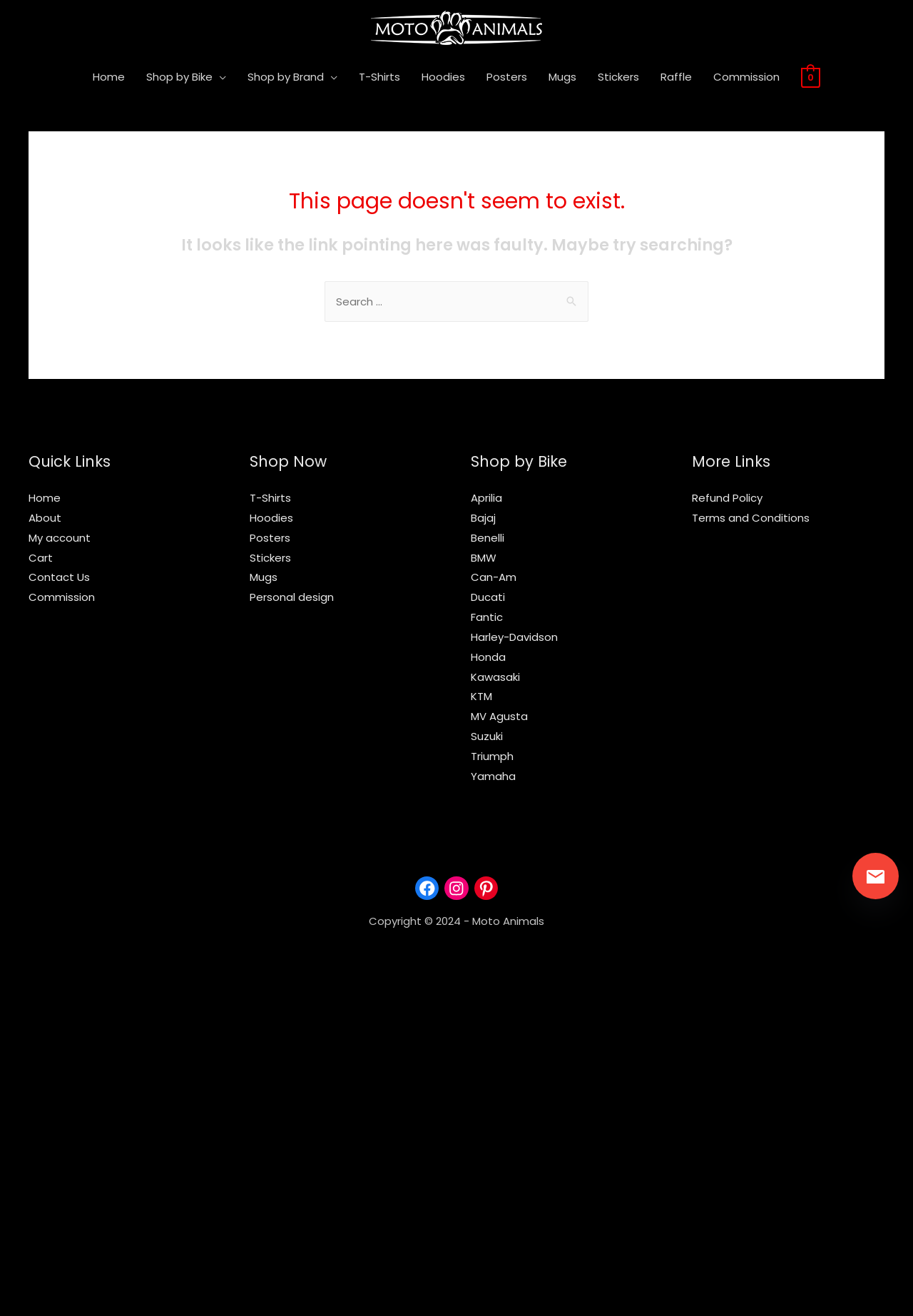Locate the bounding box of the UI element with the following description: "parent_node: Search for: value="Search"".

[0.609, 0.214, 0.645, 0.243]